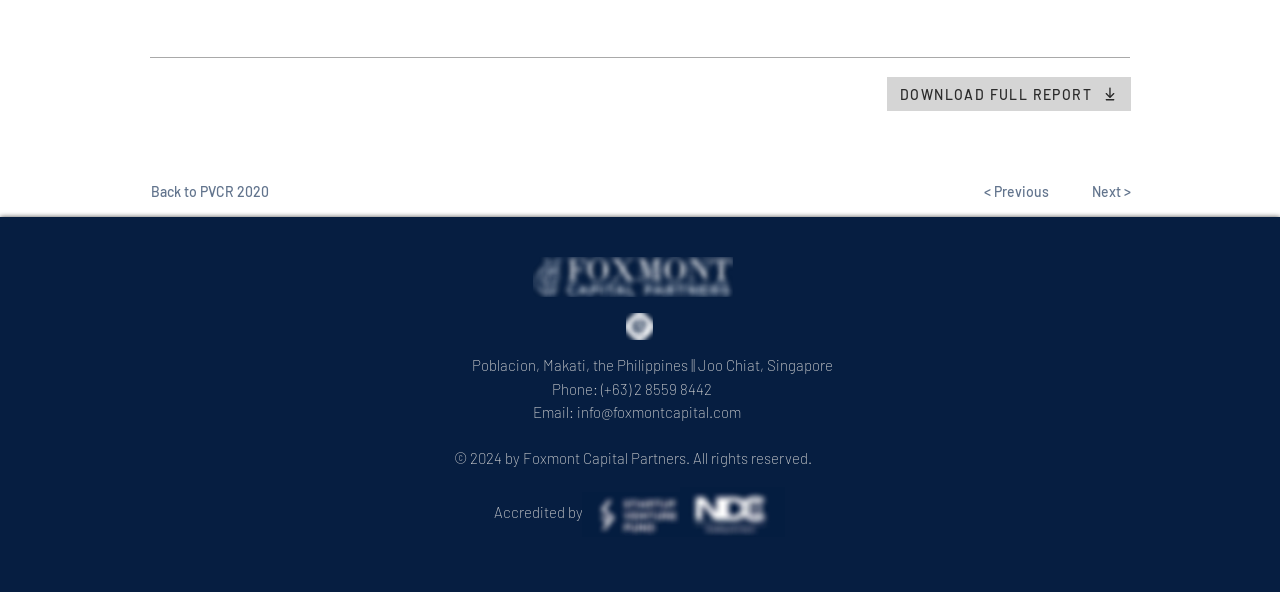Please locate the clickable area by providing the bounding box coordinates to follow this instruction: "View previous page".

[0.769, 0.291, 0.826, 0.358]